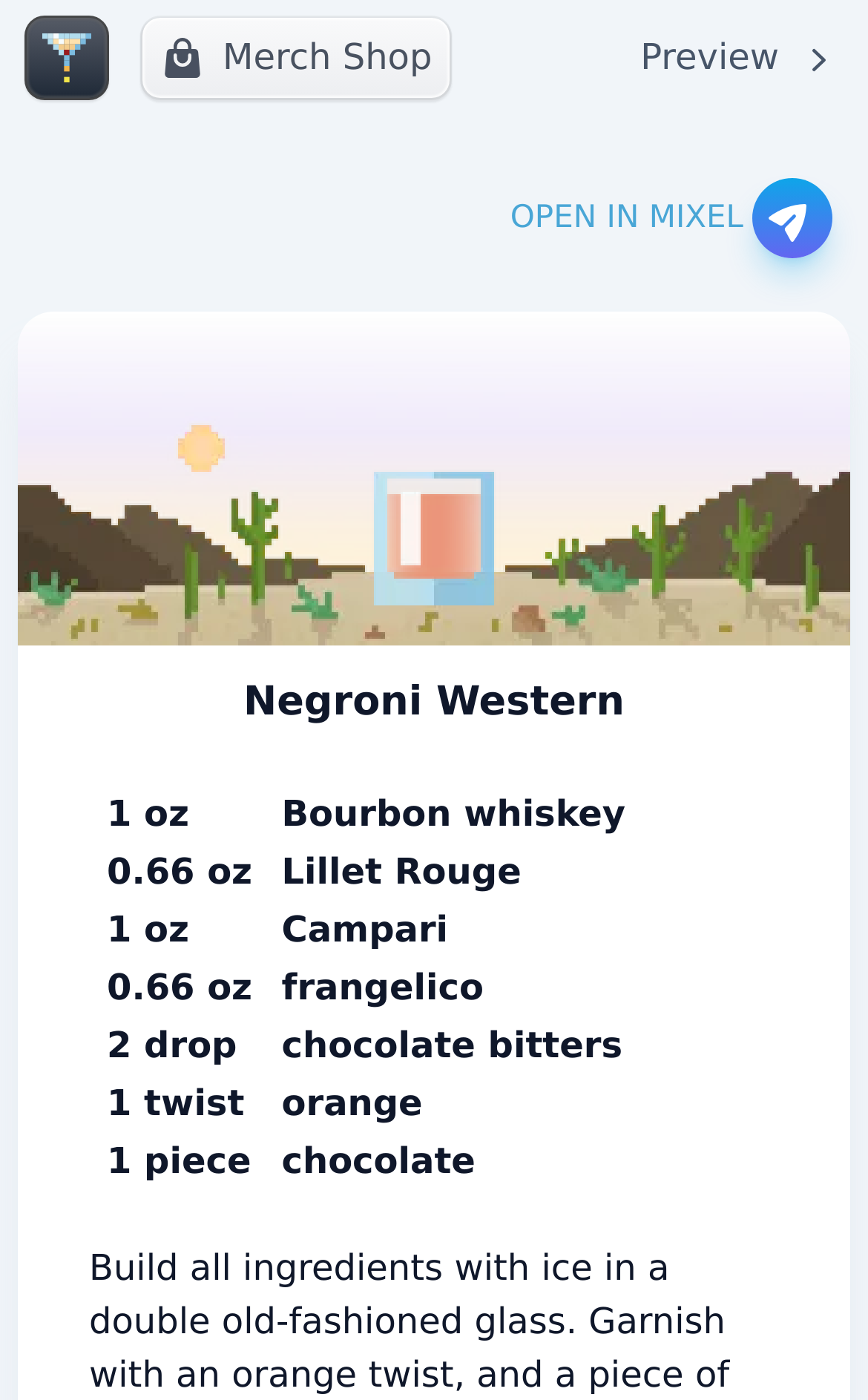Specify the bounding box coordinates for the region that must be clicked to perform the given instruction: "Click on the 'Preview' link".

[0.717, 0.011, 0.99, 0.072]